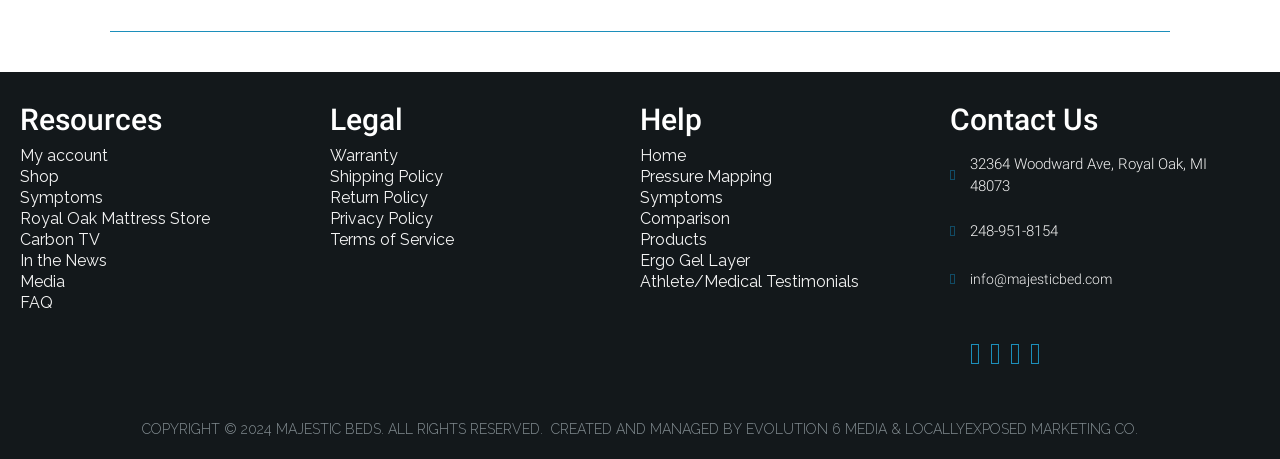Pinpoint the bounding box coordinates of the element to be clicked to execute the instruction: "Learn about Warranty".

[0.258, 0.323, 0.496, 0.358]